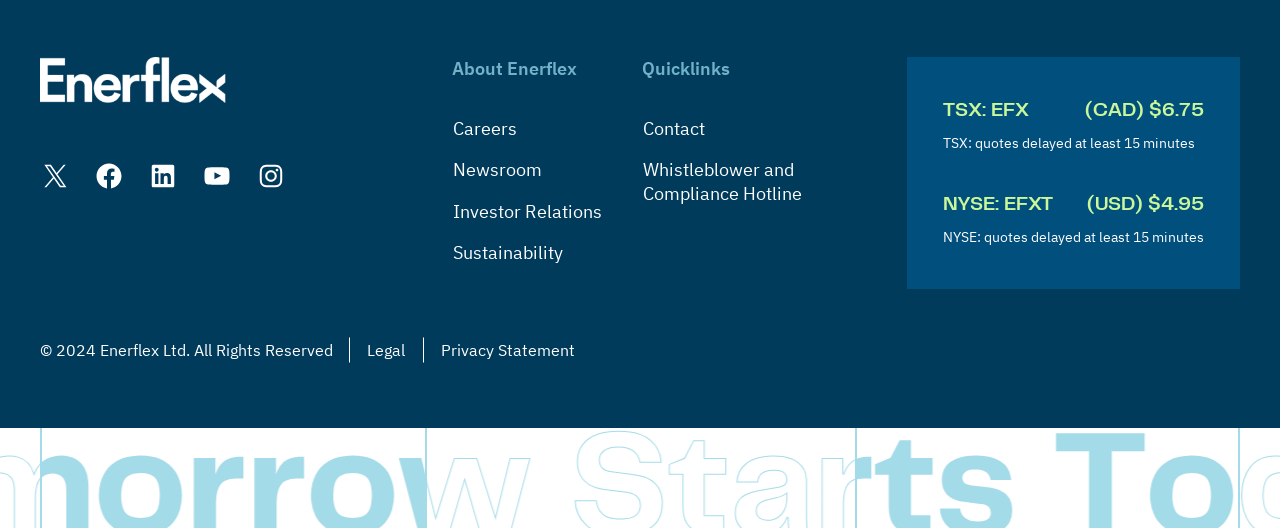Provide a one-word or short-phrase answer to the question:
What is the company name?

Enerflex Ltd.